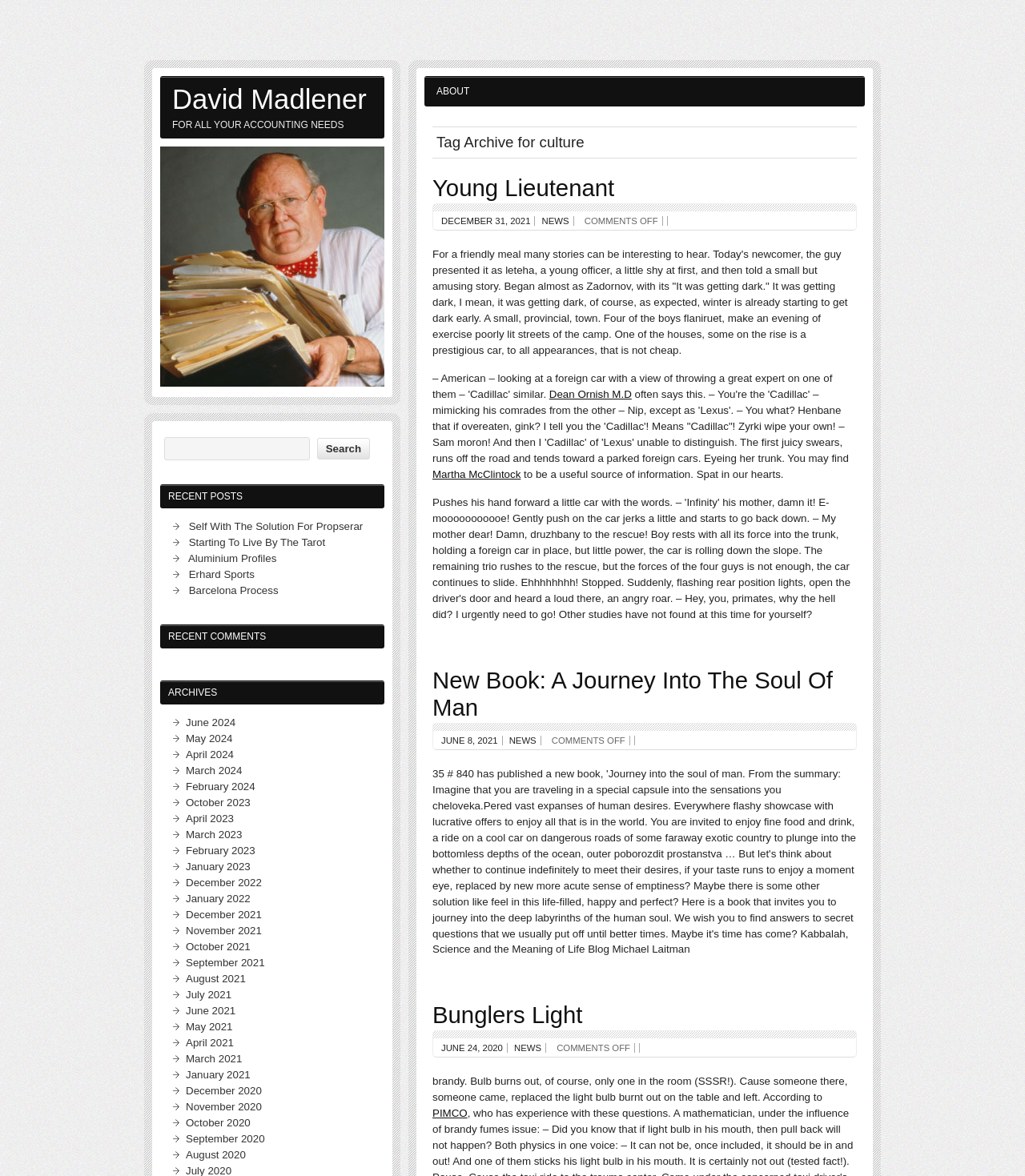Identify the bounding box coordinates of the area that should be clicked in order to complete the given instruction: "Go to ABOUT page". The bounding box coordinates should be four float numbers between 0 and 1, i.e., [left, top, right, bottom].

[0.414, 0.065, 0.47, 0.091]